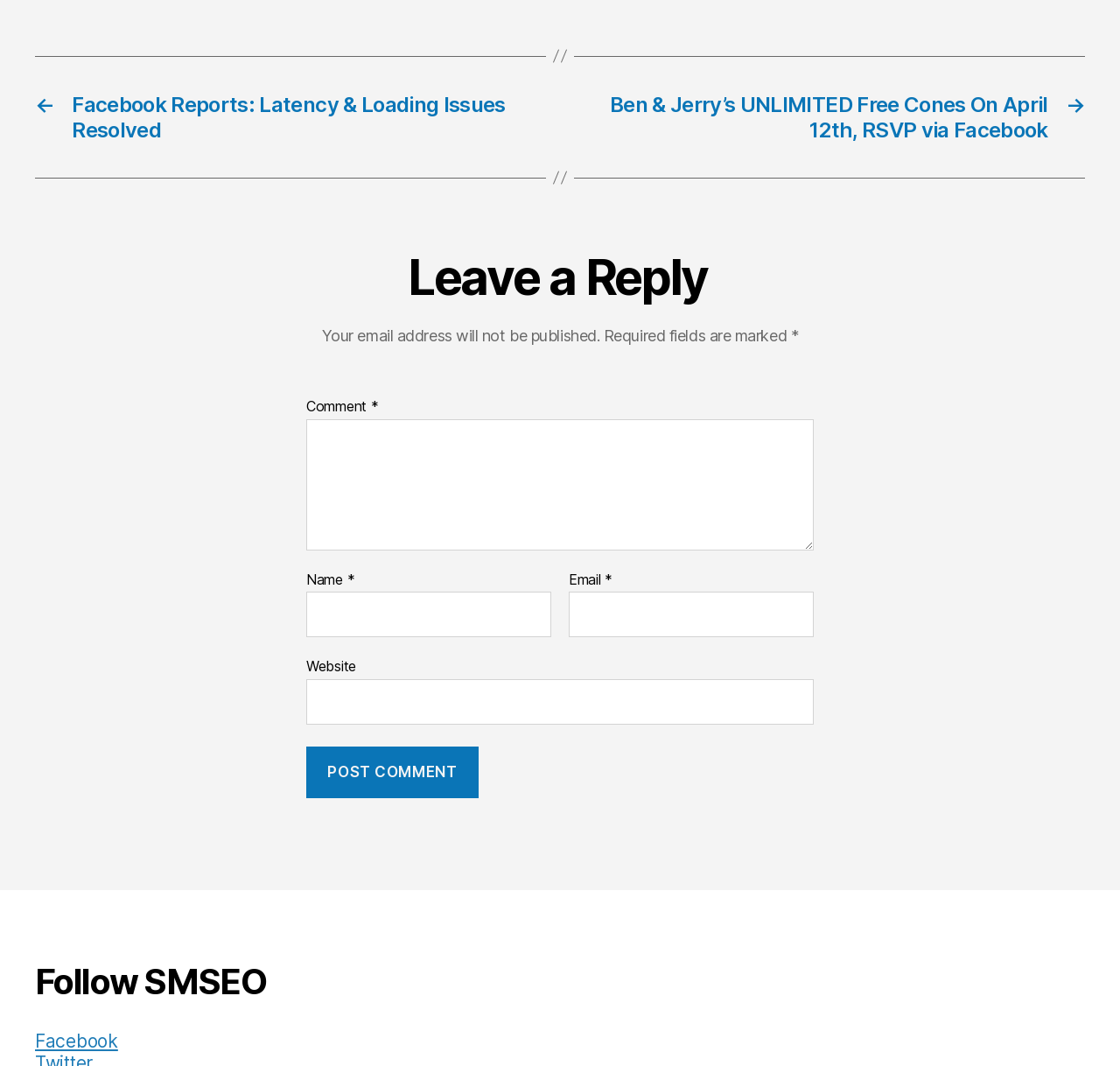Answer the question with a brief word or phrase:
What is the purpose of the textbox with label 'Comment'?

Leave a reply